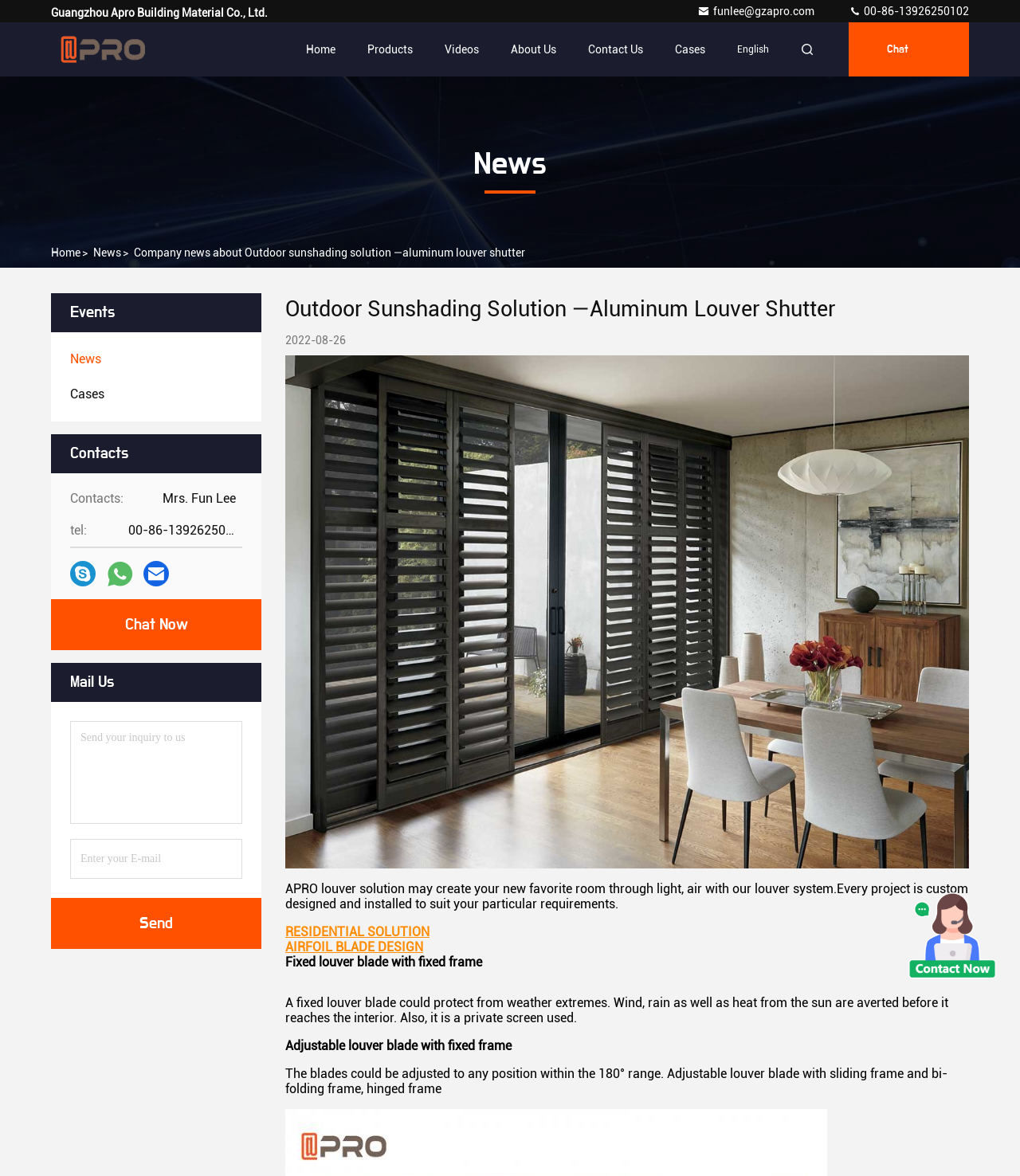Please identify the bounding box coordinates of the element I need to click to follow this instruction: "Click the 'Home' link".

[0.3, 0.019, 0.329, 0.065]